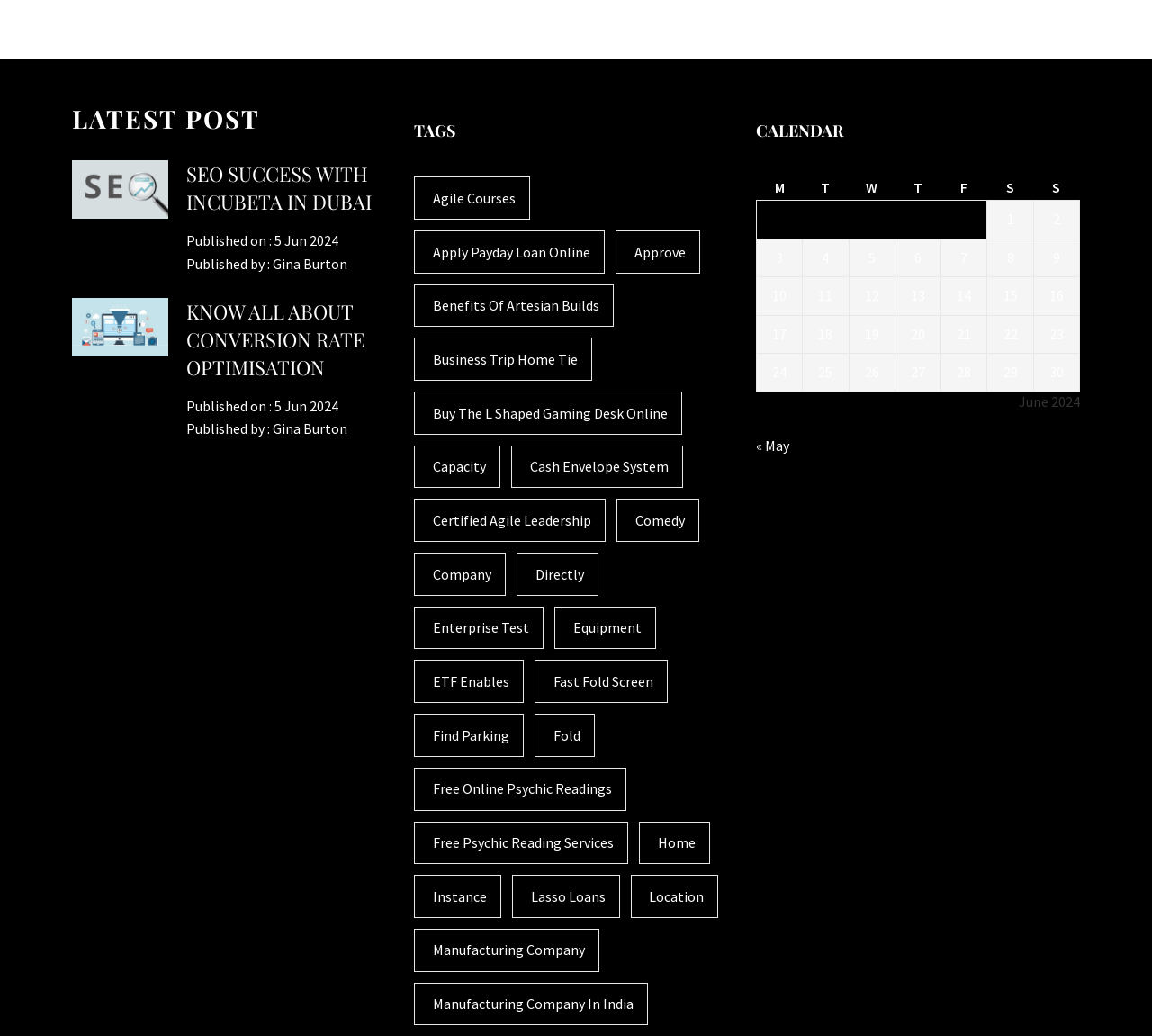Find the bounding box coordinates of the area to click in order to follow the instruction: "Explore the tag 'Agile Courses'".

[0.359, 0.171, 0.46, 0.212]